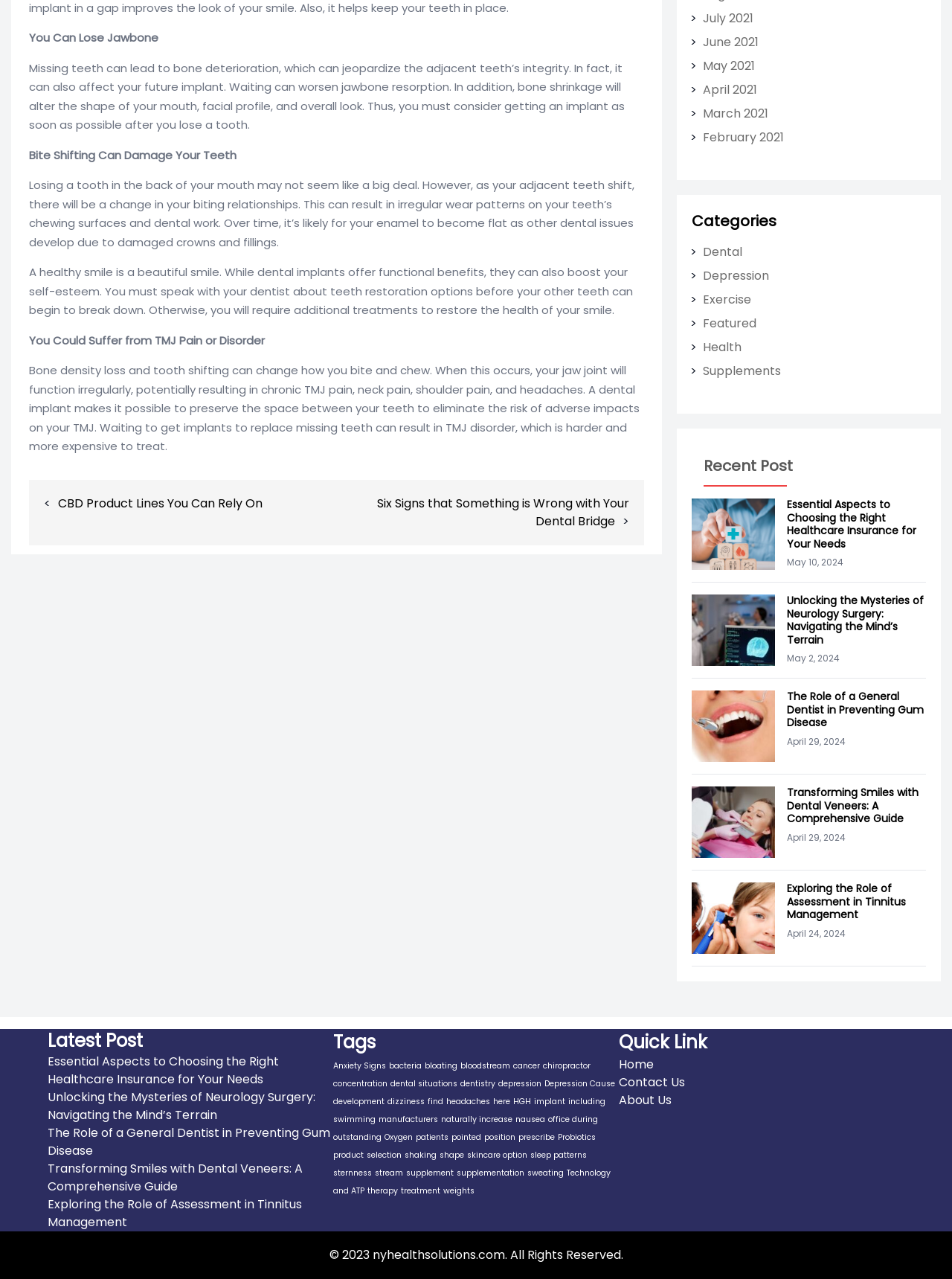Provide a short answer using a single word or phrase for the following question: 
What can happen to adjacent teeth when a tooth is lost?

They shift